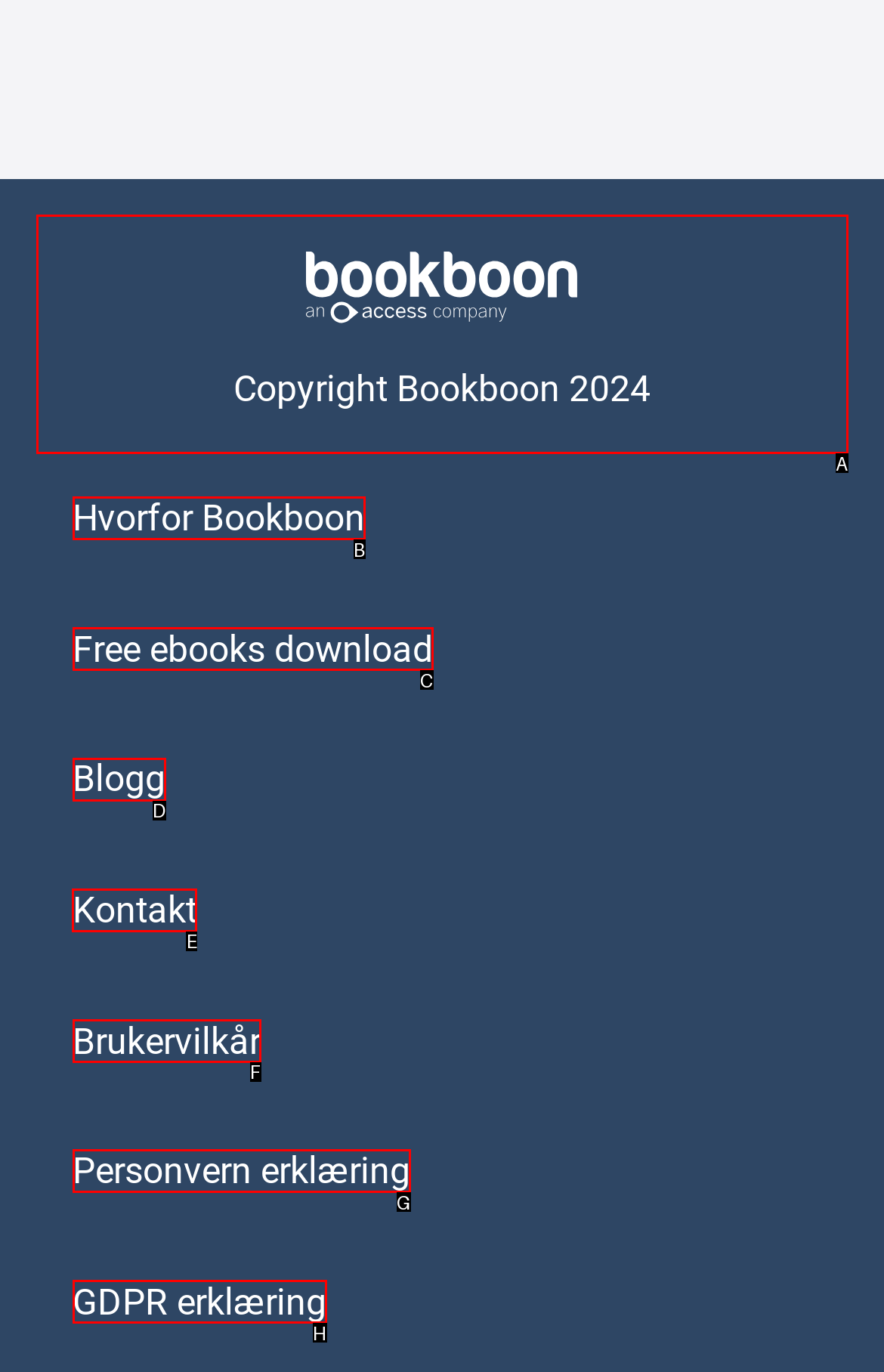Determine the correct UI element to click for this instruction: Contact us. Respond with the letter of the chosen element.

E